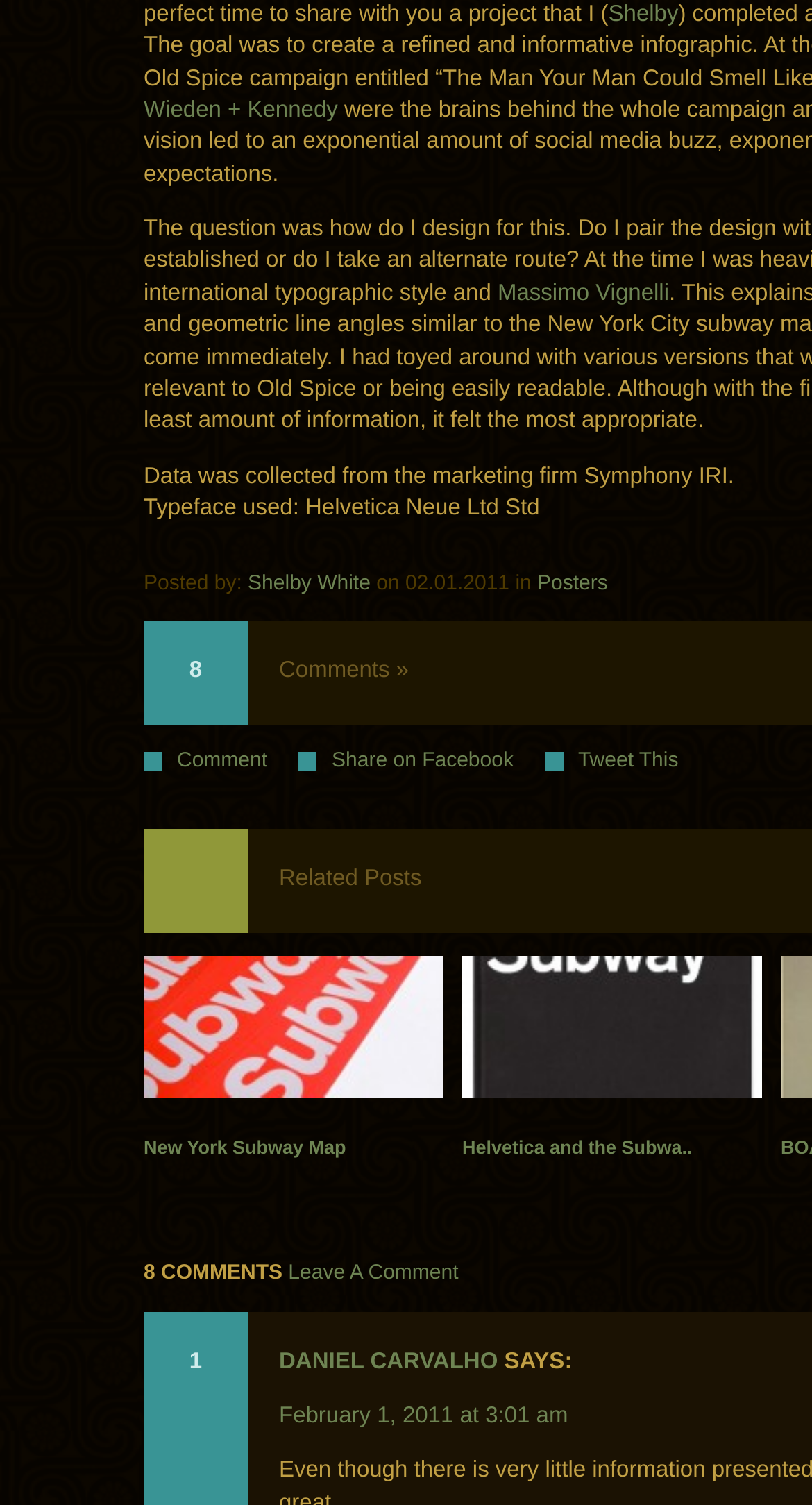Please find the bounding box coordinates for the clickable element needed to perform this instruction: "View the New York Subway Map".

[0.177, 0.636, 0.546, 0.781]